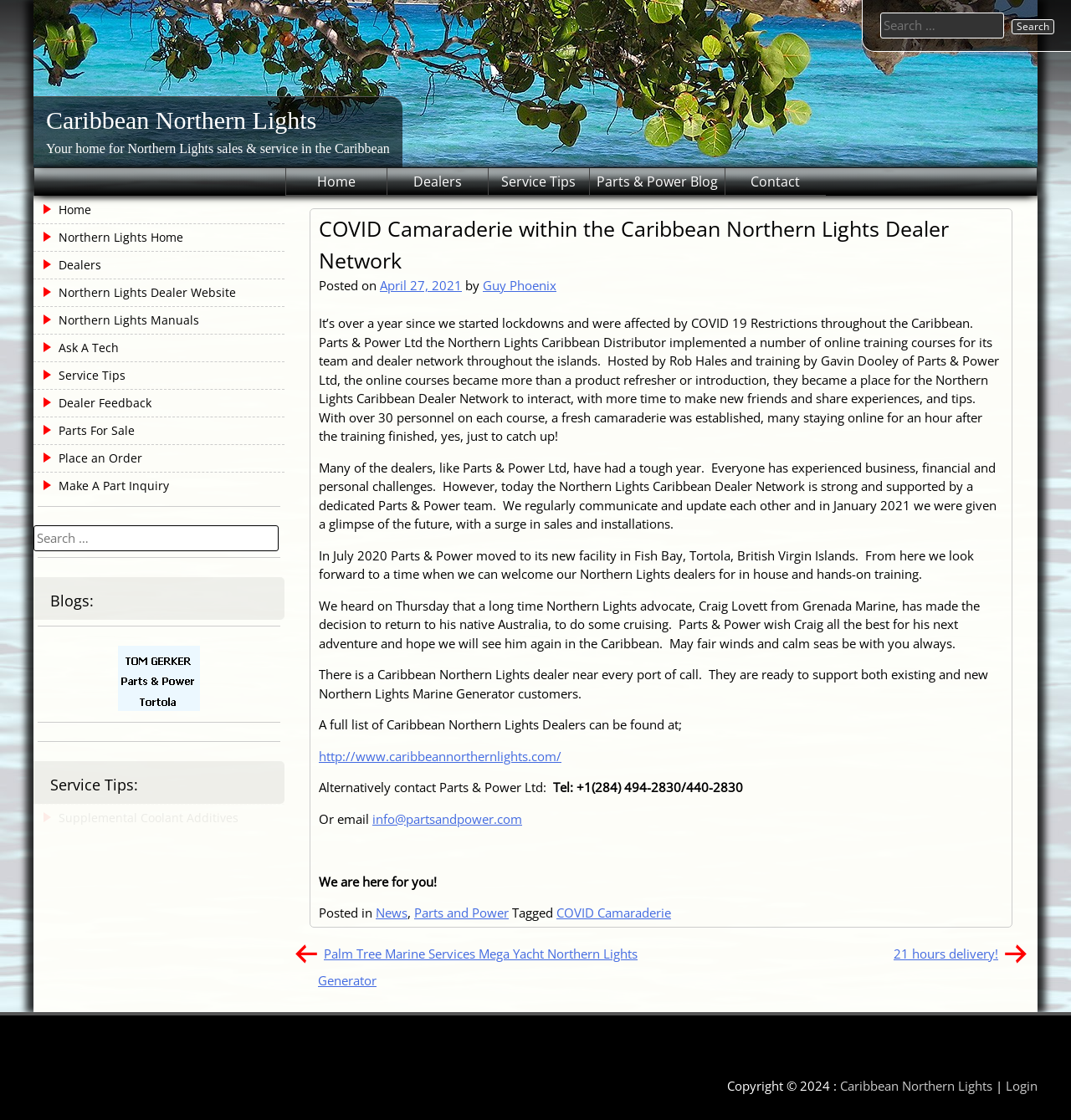Please provide the main heading of the webpage content.

Caribbean Northern Lights